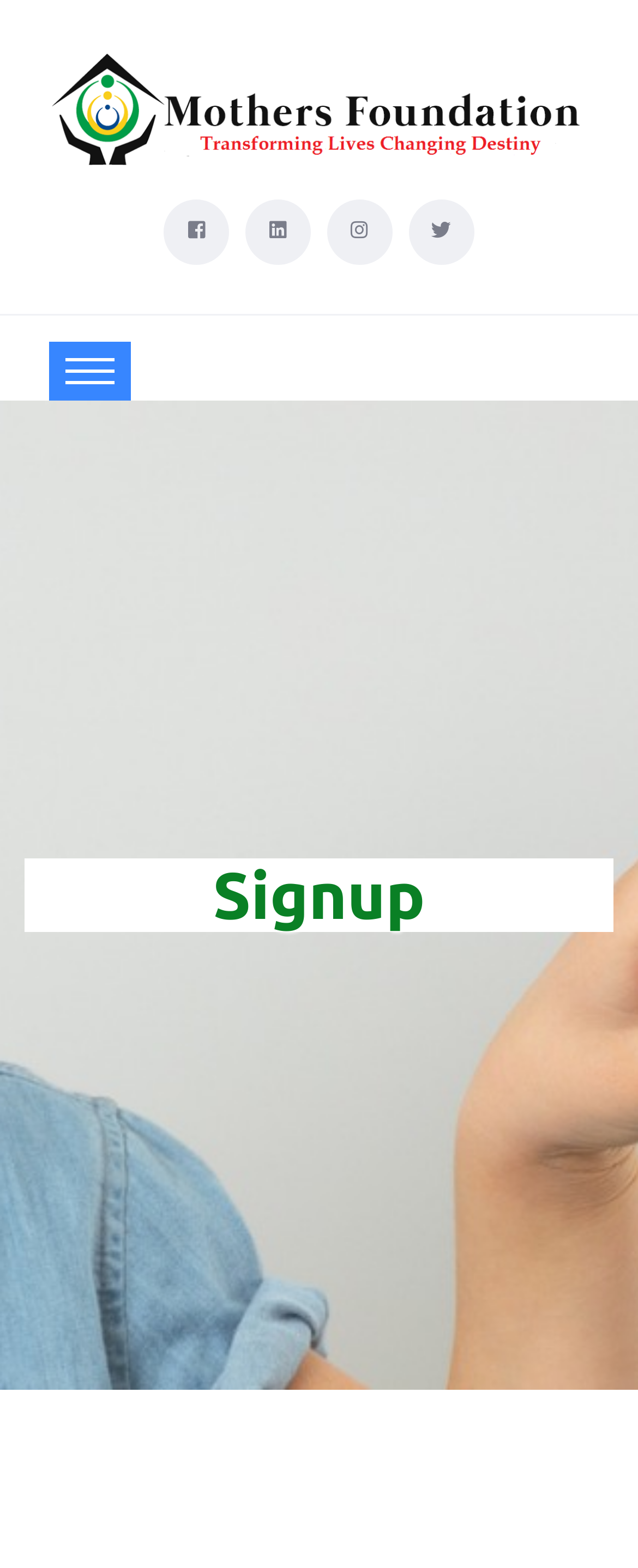Examine the image and give a thorough answer to the following question:
How many social media links are present?

There are four link elements with Unicode characters that resemble social media icons, indicating that they are likely links to the organization's social media profiles.